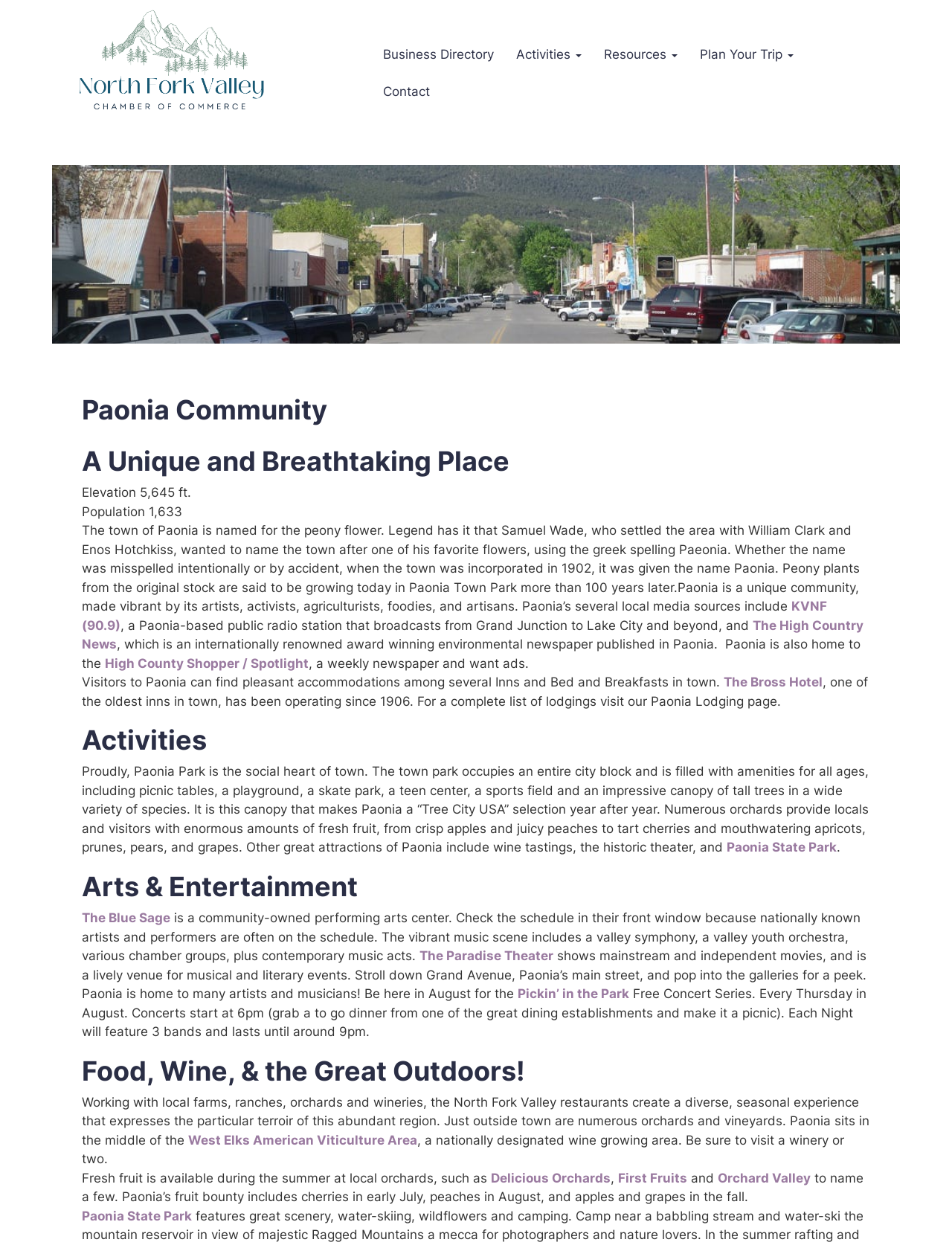What is the name of the event held in August?
Please interpret the details in the image and answer the question thoroughly.

I found the answer by looking at the link element that contains the text 'Pickin’ in the Park' which is described as a free concert series held every Thursday in August.